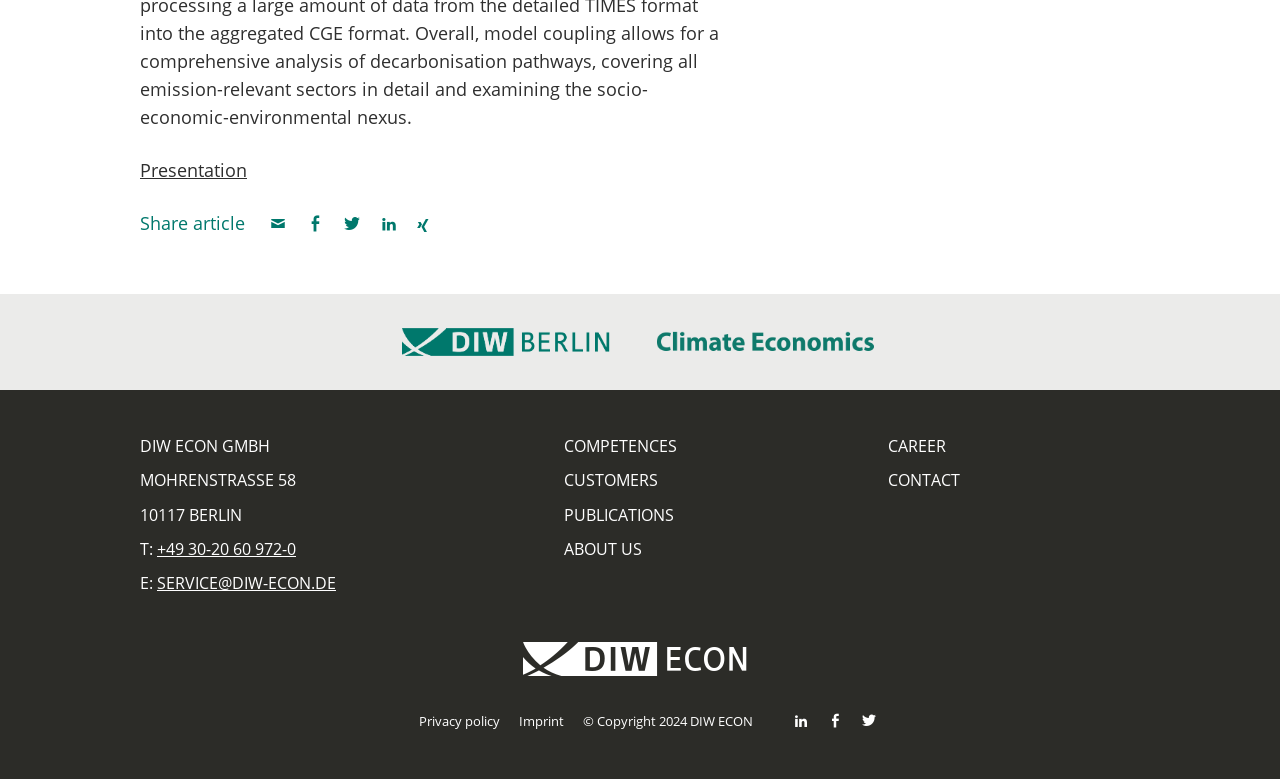Please specify the bounding box coordinates of the element that should be clicked to execute the given instruction: 'Visit the 'COMPETENCES' page'. Ensure the coordinates are four float numbers between 0 and 1, expressed as [left, top, right, bottom].

[0.441, 0.559, 0.529, 0.587]